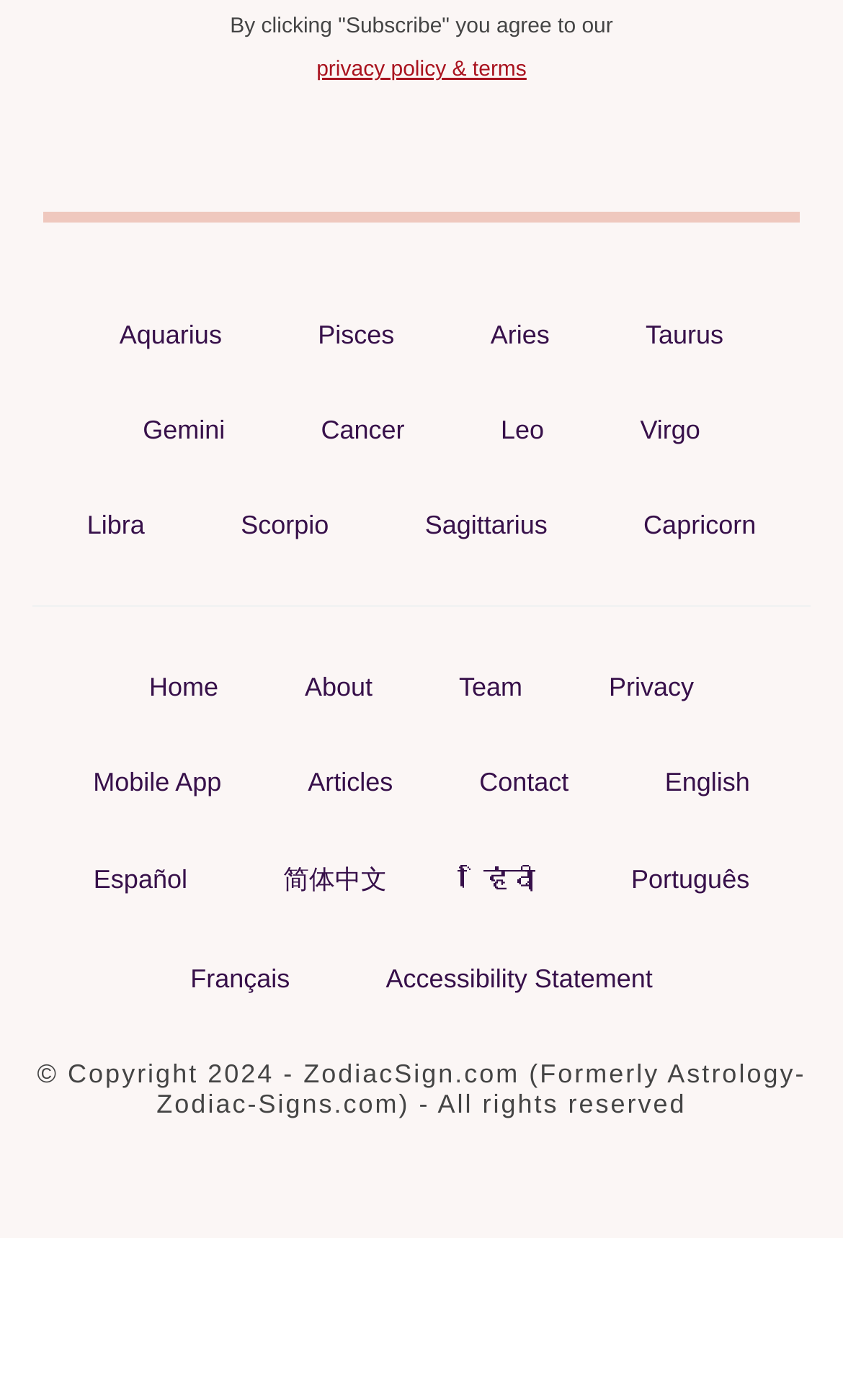Respond with a single word or phrase:
How many zodiac signs are listed on the webpage?

12